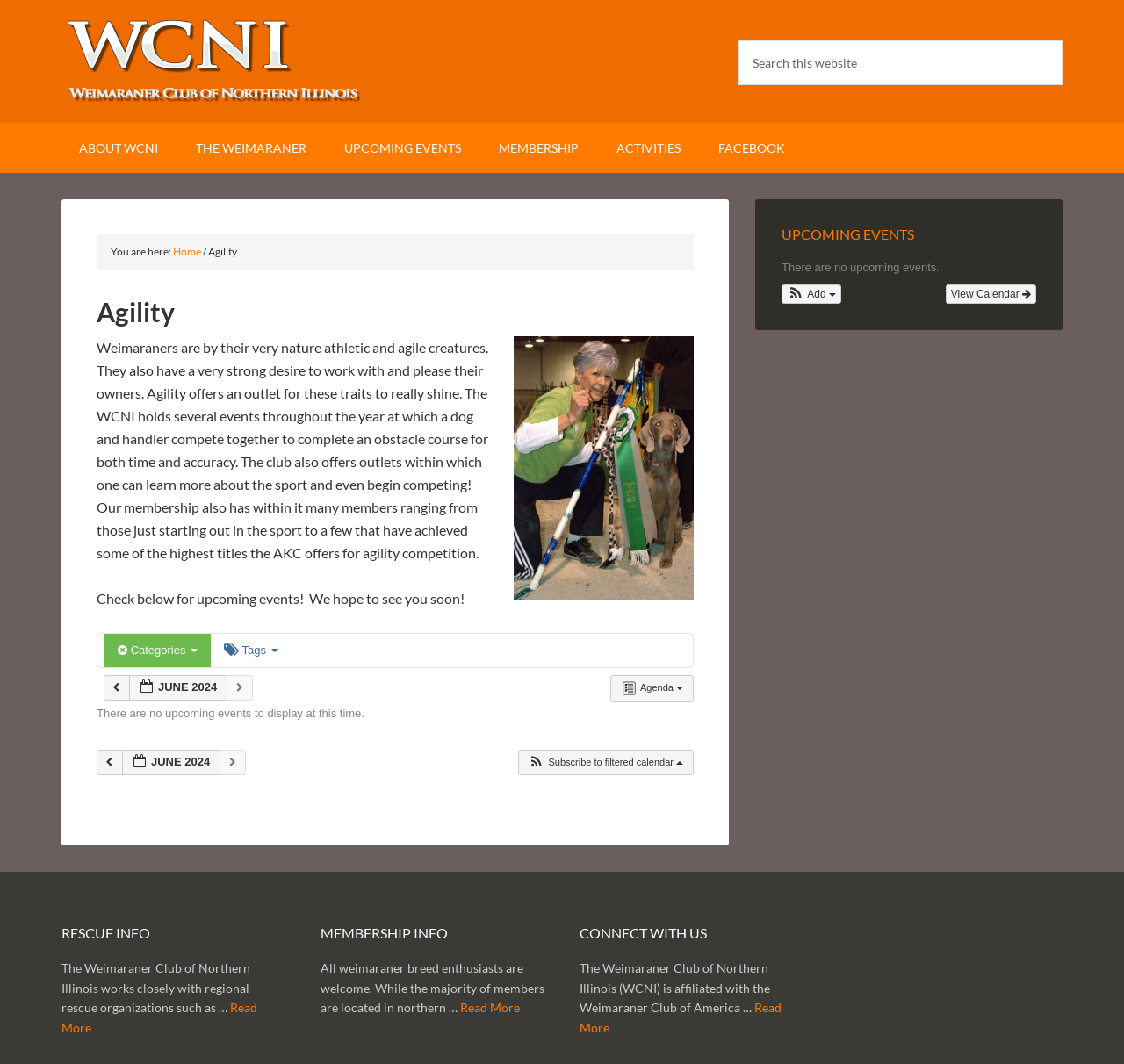Provide the bounding box for the UI element matching this description: "Tags".

[0.188, 0.595, 0.259, 0.627]